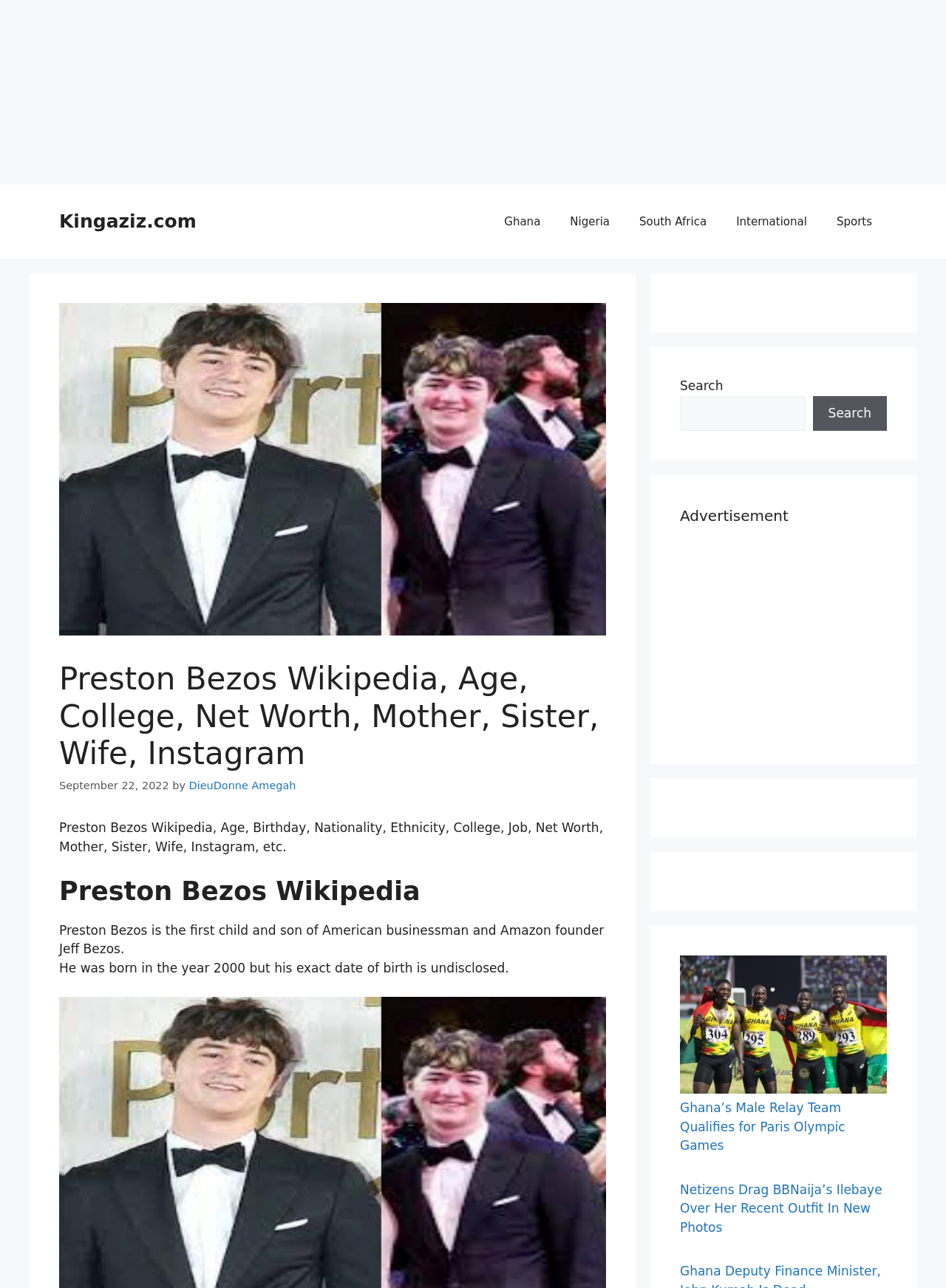Please specify the bounding box coordinates of the clickable region necessary for completing the following instruction: "Search for something". The coordinates must consist of four float numbers between 0 and 1, i.e., [left, top, right, bottom].

[0.719, 0.307, 0.851, 0.334]